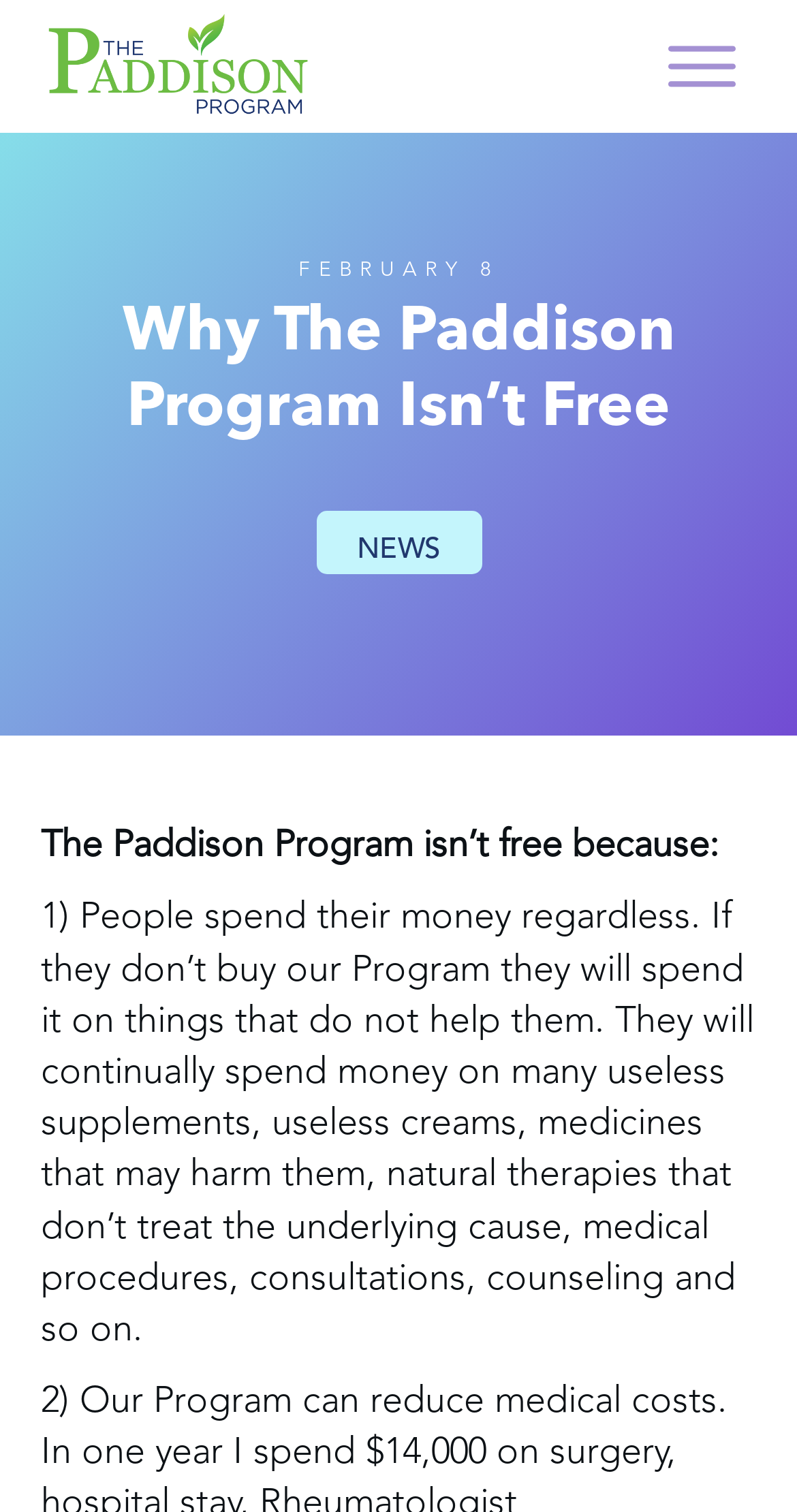Please find the bounding box for the following UI element description. Provide the coordinates in (top-left x, top-left y, bottom-right x, bottom-right y) format, with values between 0 and 1: parent_node: Home

[0.813, 0.008, 0.949, 0.08]